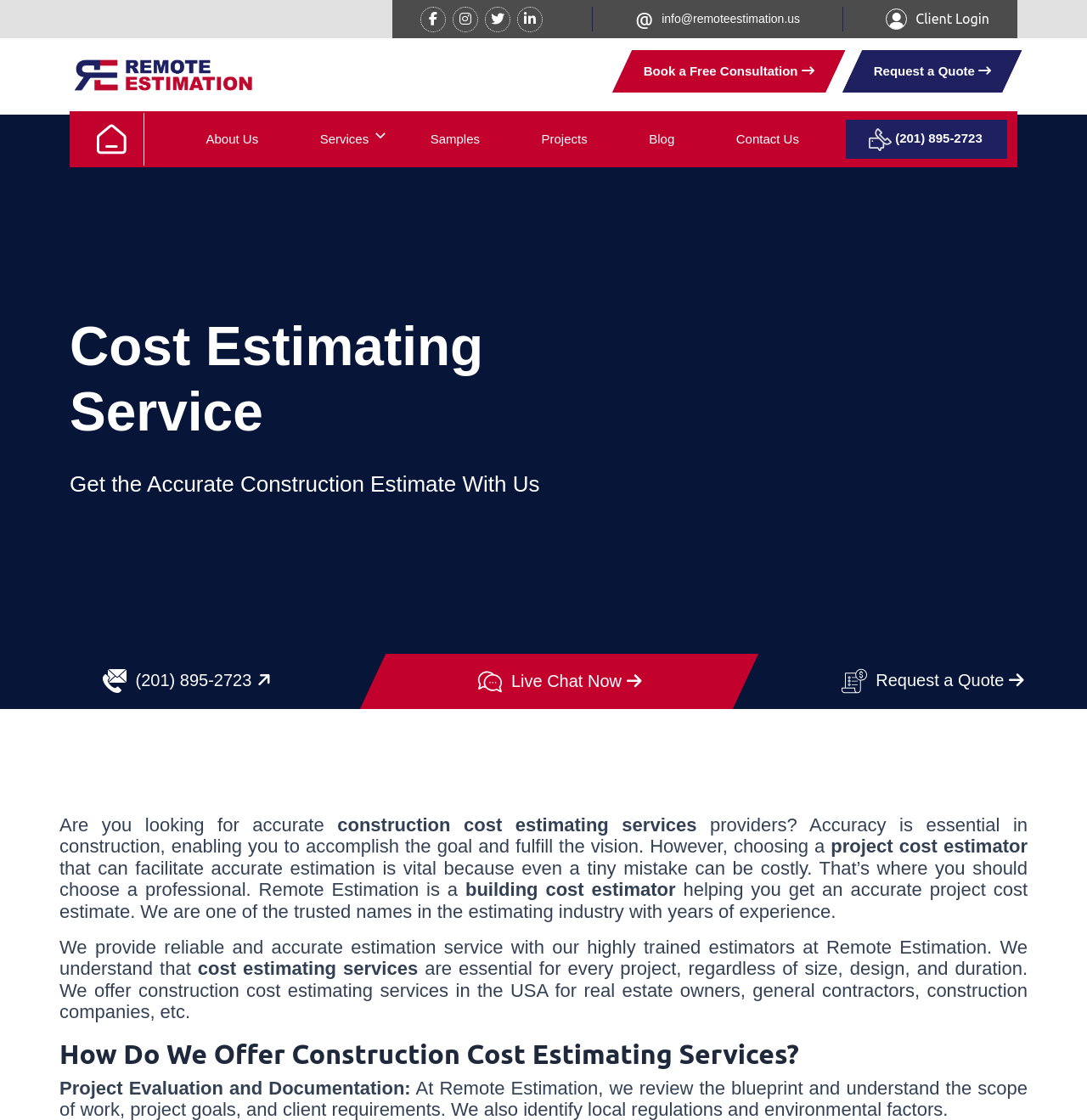Determine the bounding box coordinates for the area you should click to complete the following instruction: "Contact us".

[0.677, 0.108, 0.735, 0.14]